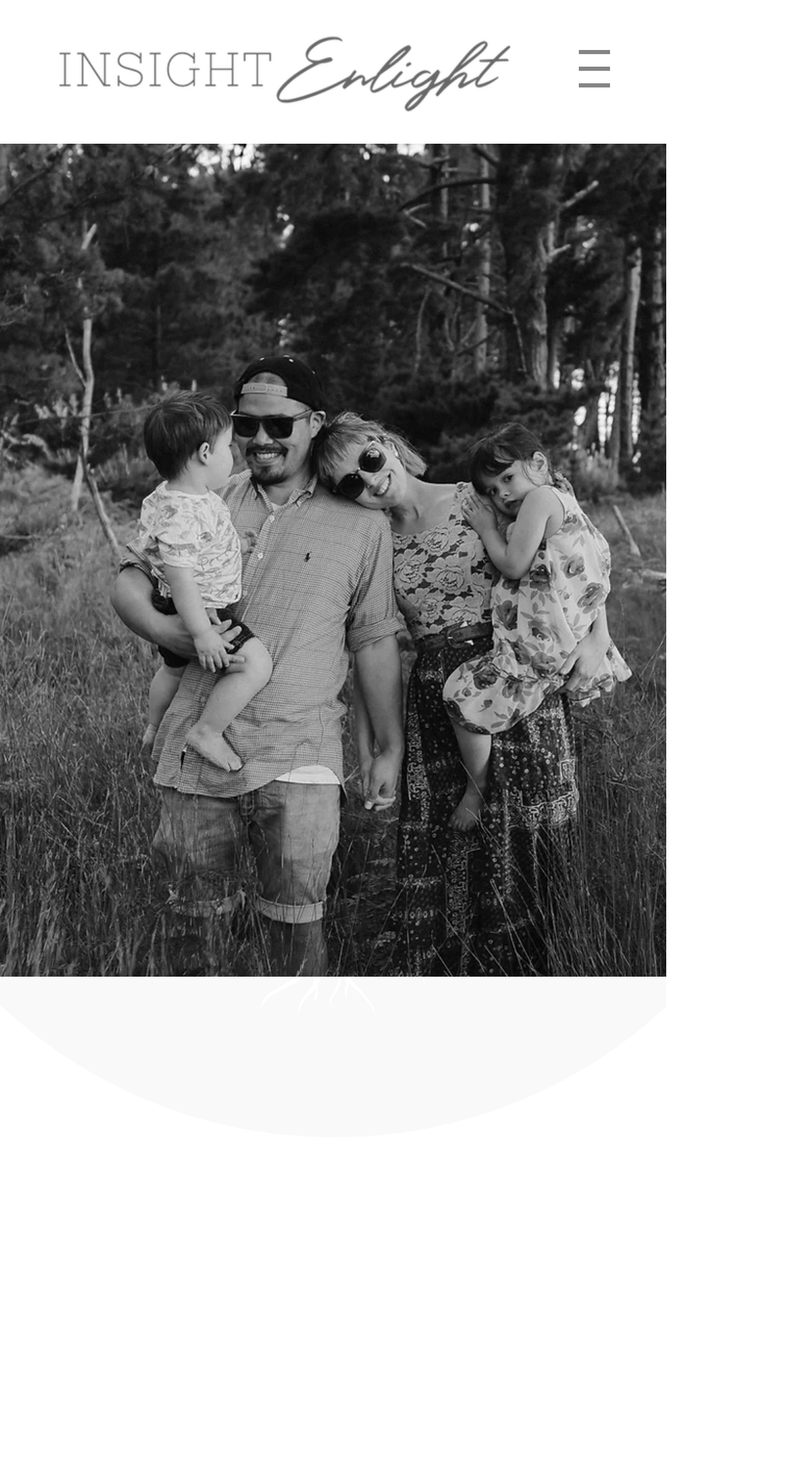What is the name of the photography business?
Answer with a single word or phrase by referring to the visual content.

Insight Enlight Photography